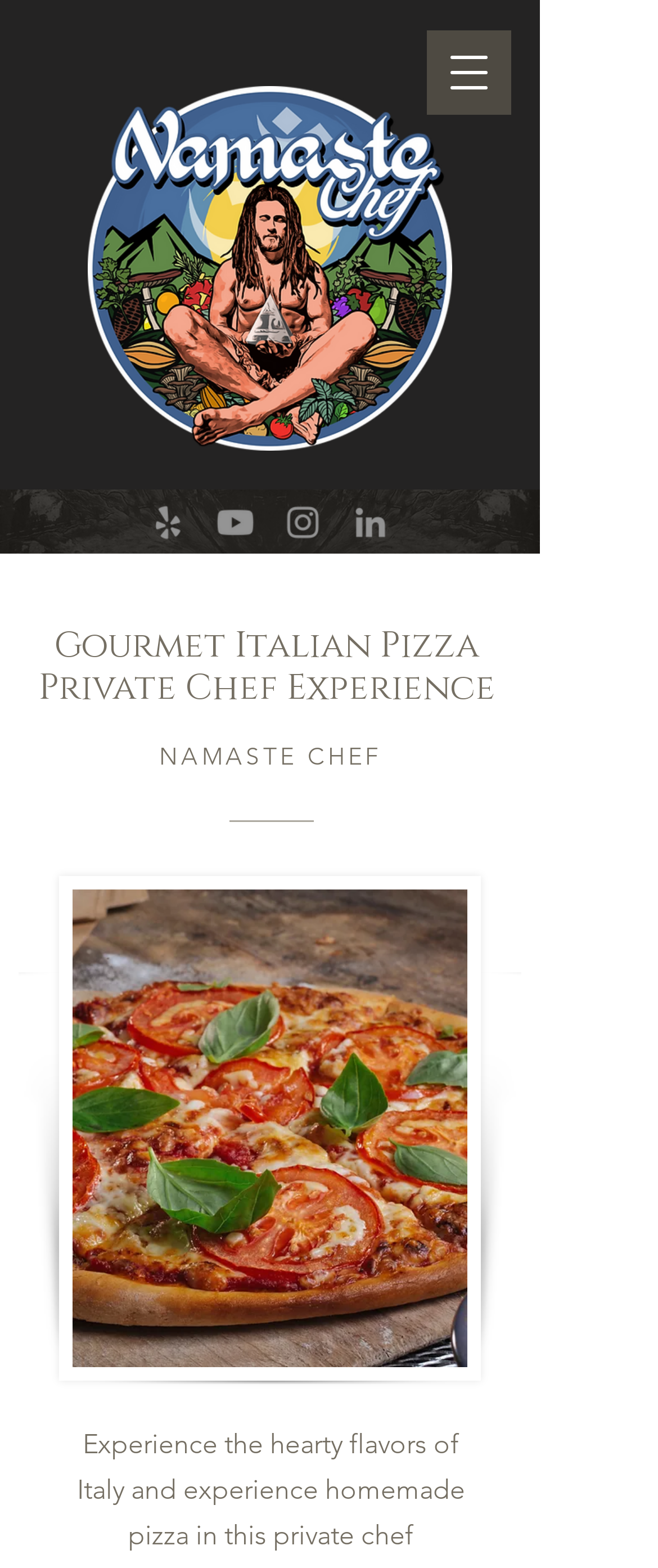Respond with a single word or phrase for the following question: 
What is the bounding box coordinate of the 'Freshly Baked Pizza' image?

[0.11, 0.567, 0.71, 0.872]